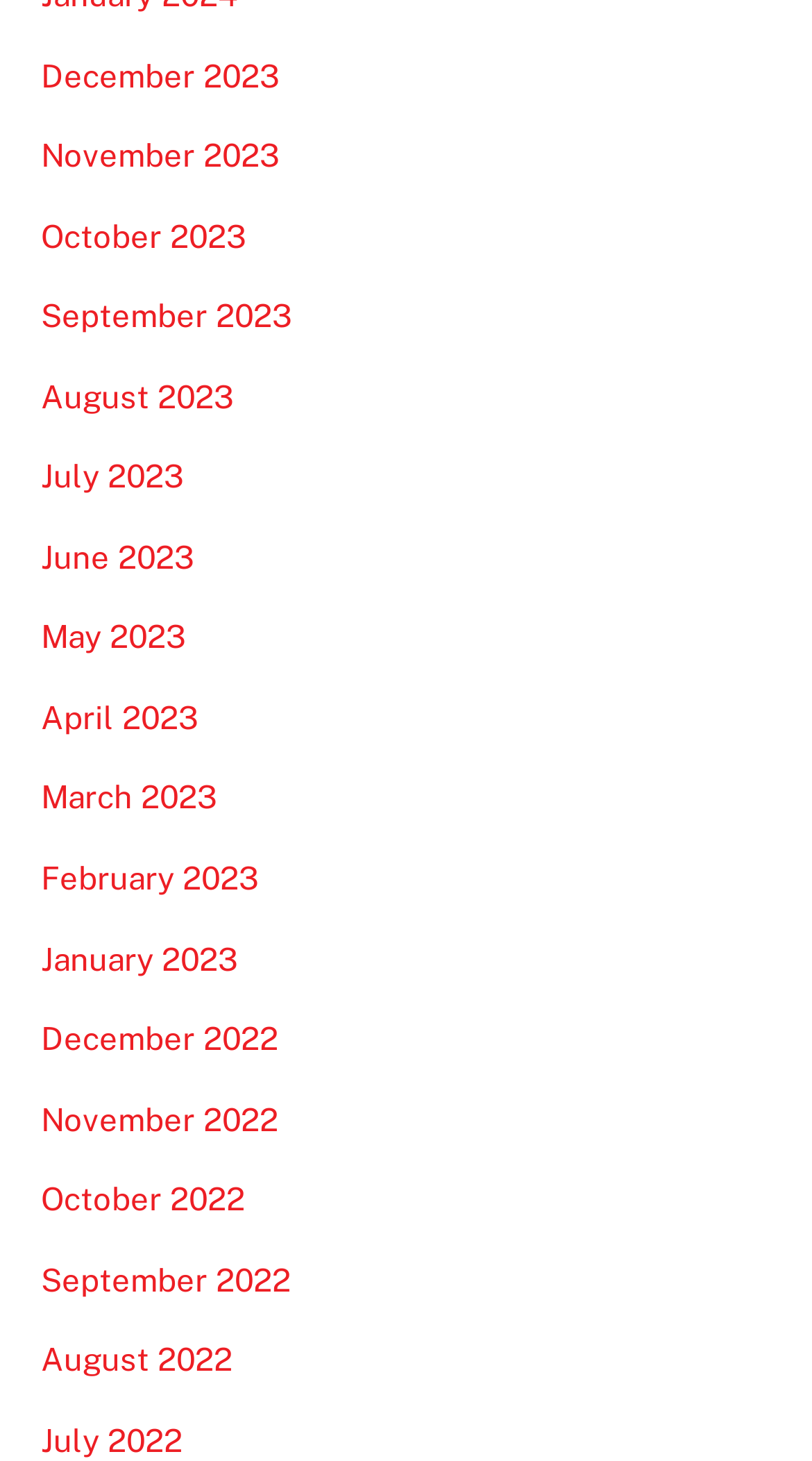Locate the bounding box coordinates of the item that should be clicked to fulfill the instruction: "View January 2023".

[0.05, 0.644, 0.294, 0.668]